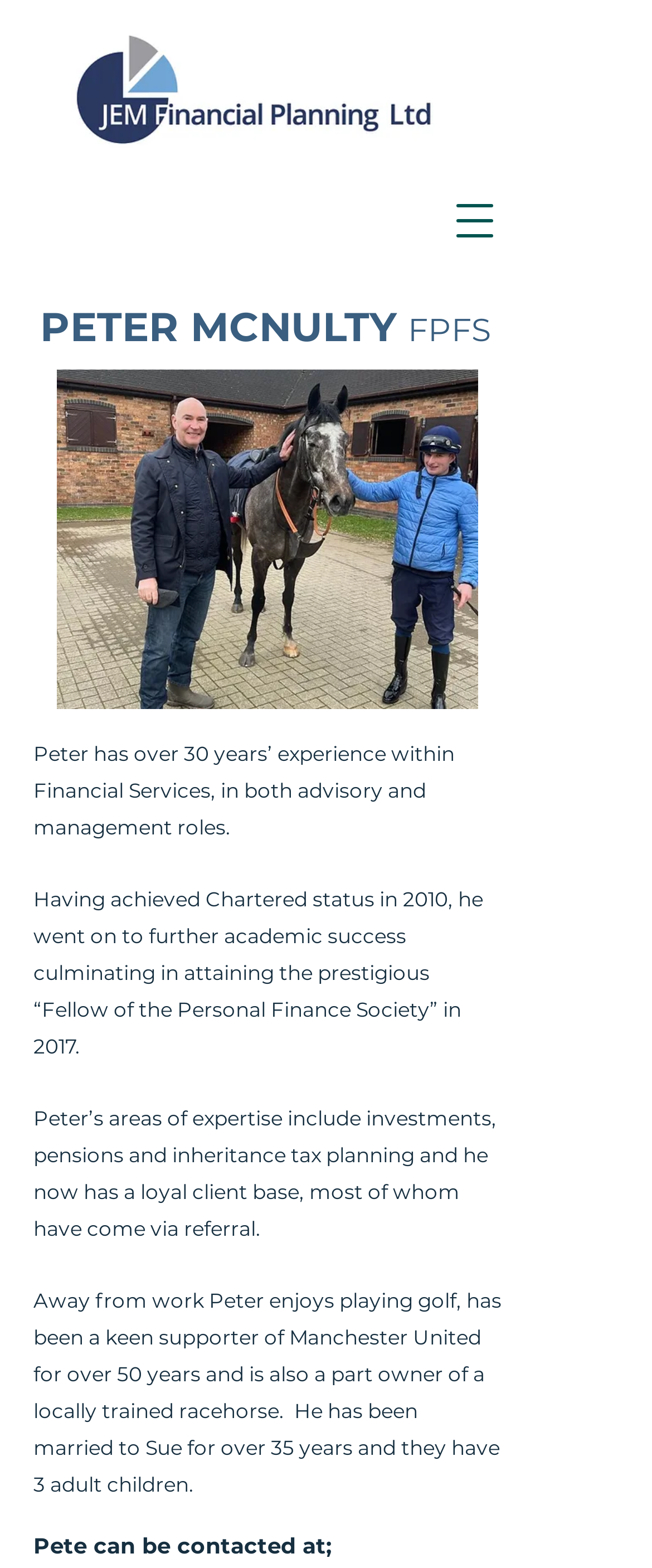Refer to the image and provide a thorough answer to this question:
What is the name of Peter McNulty's wife?

The webpage mentions that Peter has been married to Sue for over 35 years, indicating that Sue is his wife.